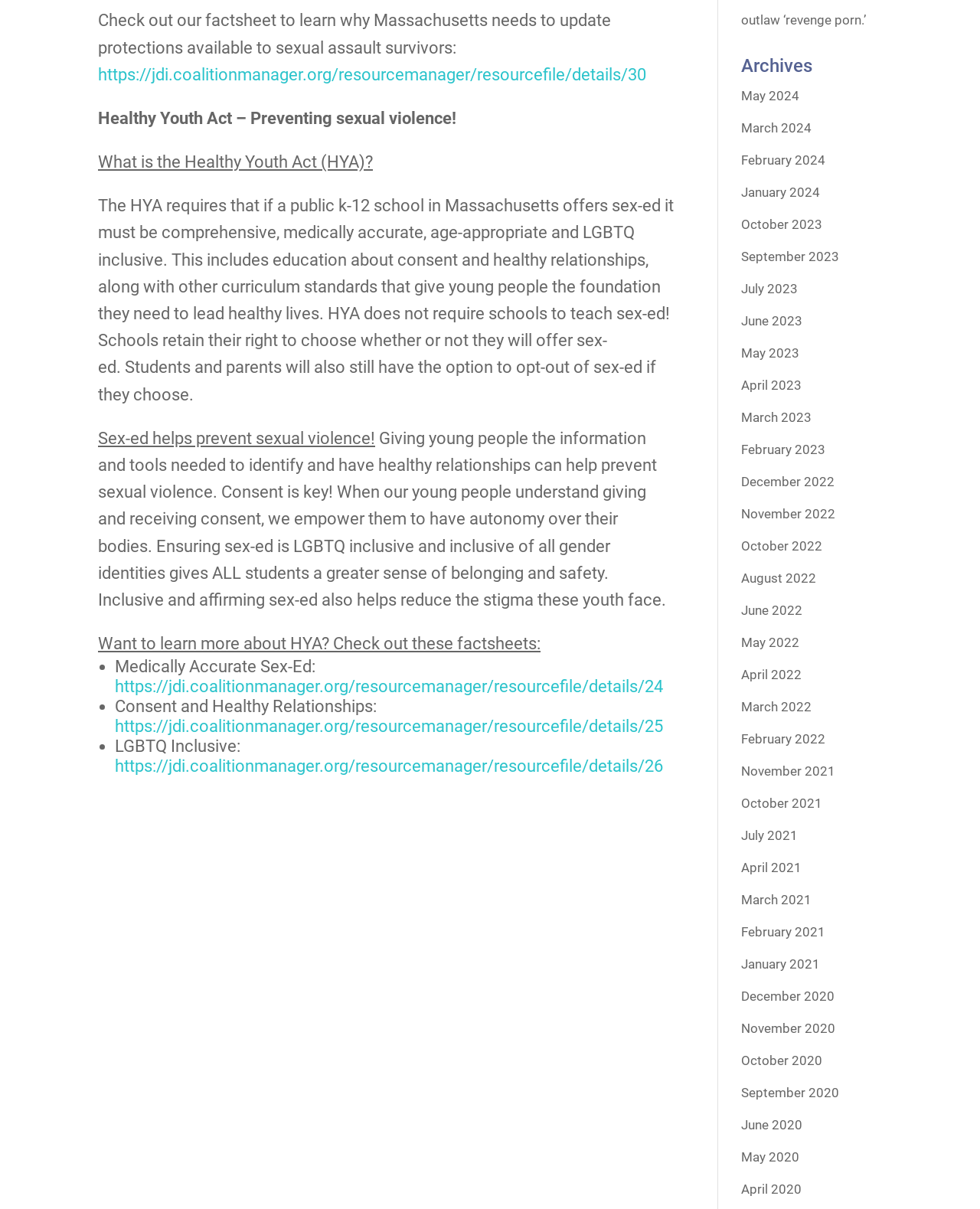What is the section on the right side of the webpage?
Please give a well-detailed answer to the question.

The section on the right side of the webpage is the Archives section, which lists links to previous months and years, likely containing past news or updates related to the Healthy Youth Act.